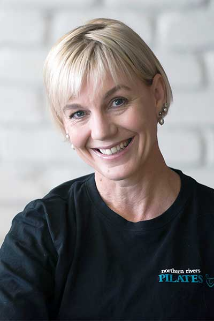Provide a one-word or brief phrase answer to the question:
What is the woman's hair color?

blonde